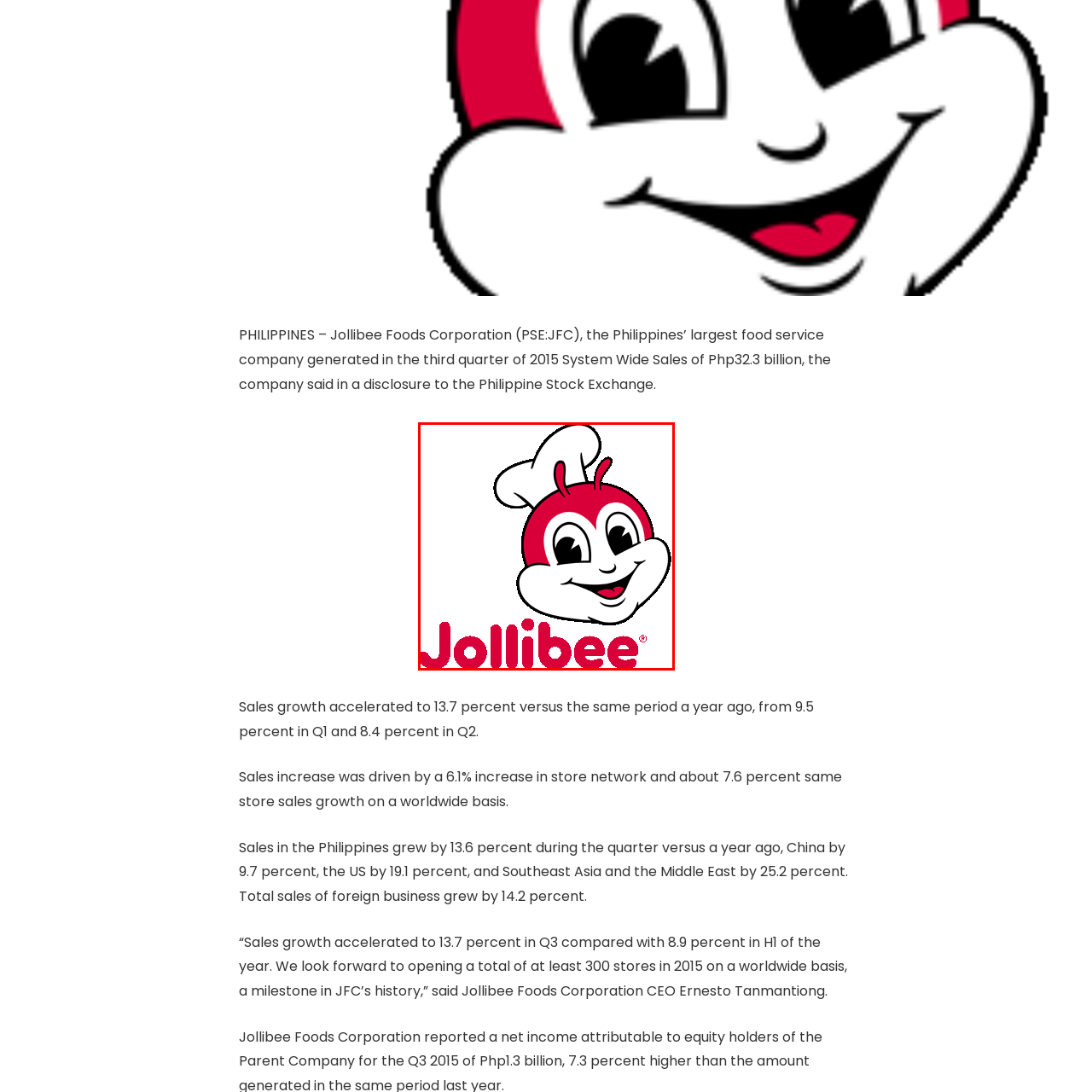Carefully analyze the image within the red boundary and describe it extensively.

The image features the cheerful mascot of Jollibee, a well-loved fast-food chain renowned for its vibrant character and delicious offerings. Jollibee, distinguished by its red and yellow color scheme, is depicted with its signature chef’s hat and a friendly smile, embodying the brand's fun and welcoming atmosphere. This image captures the essence of Jollibee Foods Corporation, the Philippines' largest food service company, which is celebrated for its diverse menu and strong global presence. The brand's approachable character symbolizes joy and family-friendly dining, illustrating its commitment to customer satisfaction and community engagement.